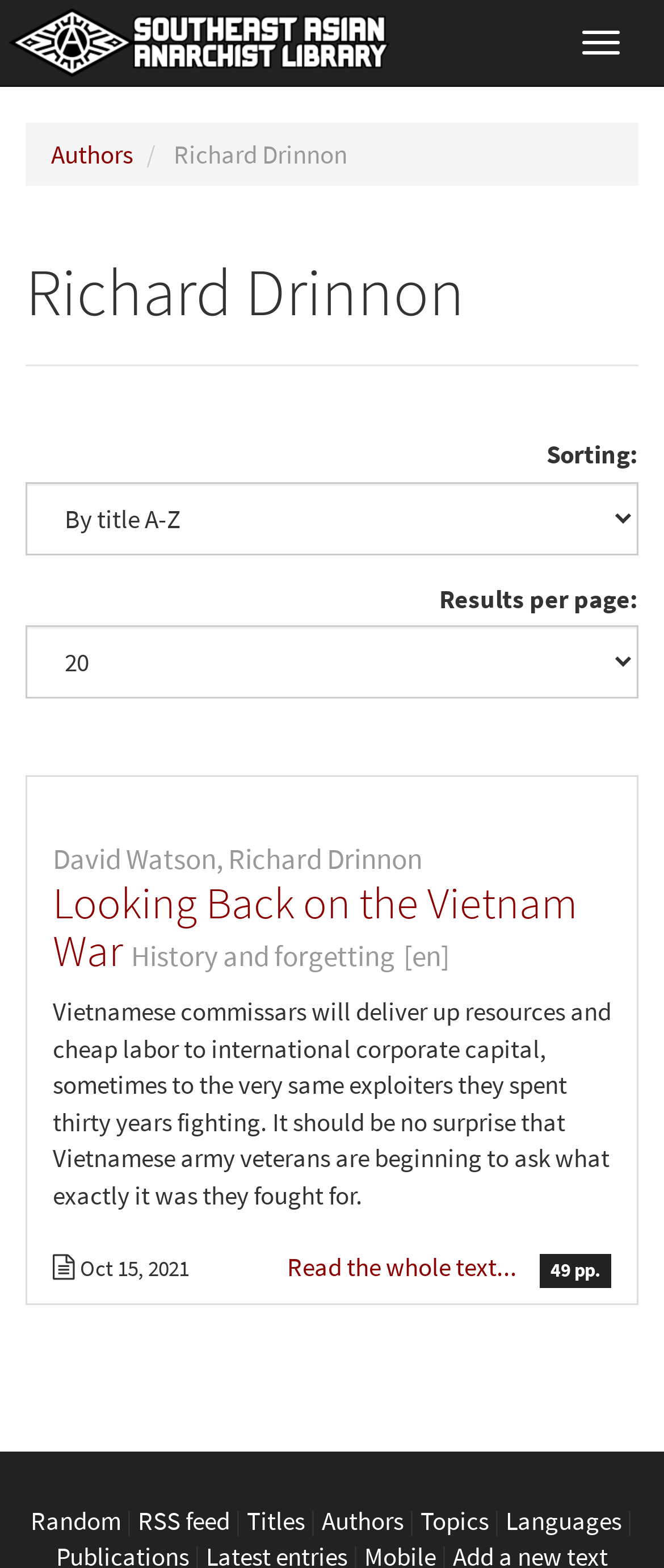Can you pinpoint the bounding box coordinates for the clickable element required for this instruction: "Visit Southeast Asian Anarchist Library"? The coordinates should be four float numbers between 0 and 1, i.e., [left, top, right, bottom].

[0.0, 0.015, 0.599, 0.035]